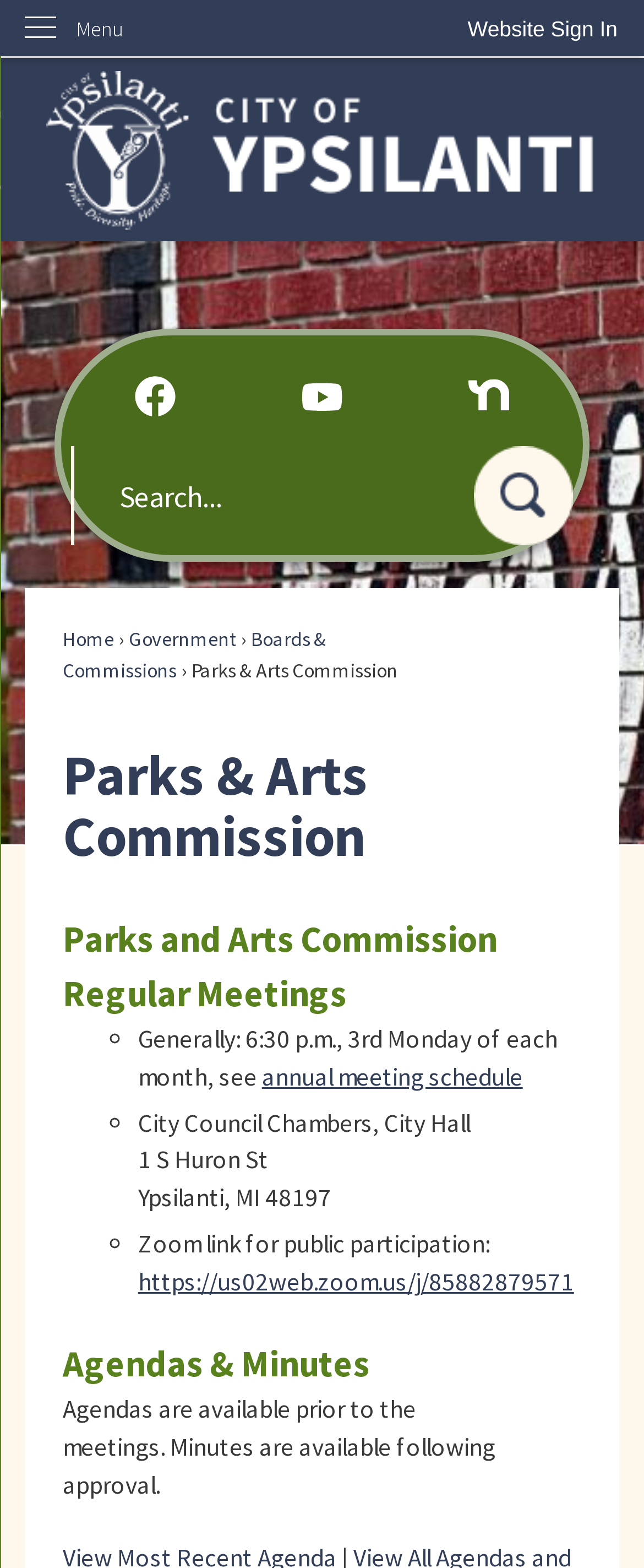Determine which piece of text is the heading of the webpage and provide it.

Parks & Arts Commission